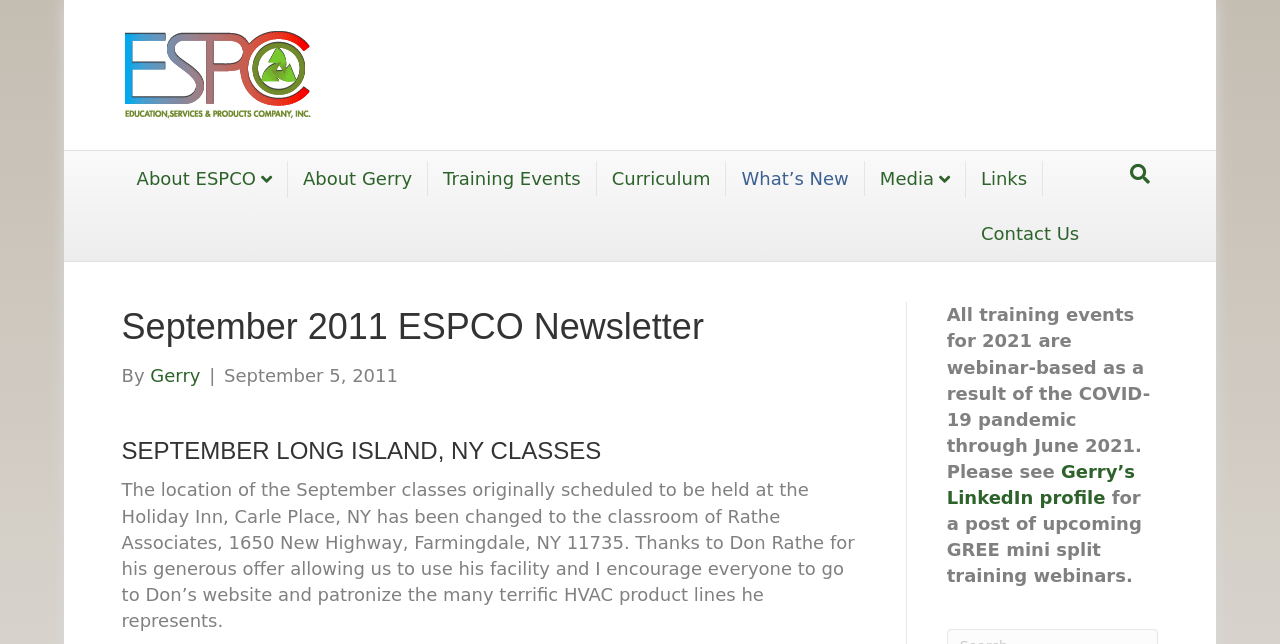Locate the bounding box coordinates of the area where you should click to accomplish the instruction: "check What’s New".

[0.568, 0.25, 0.676, 0.305]